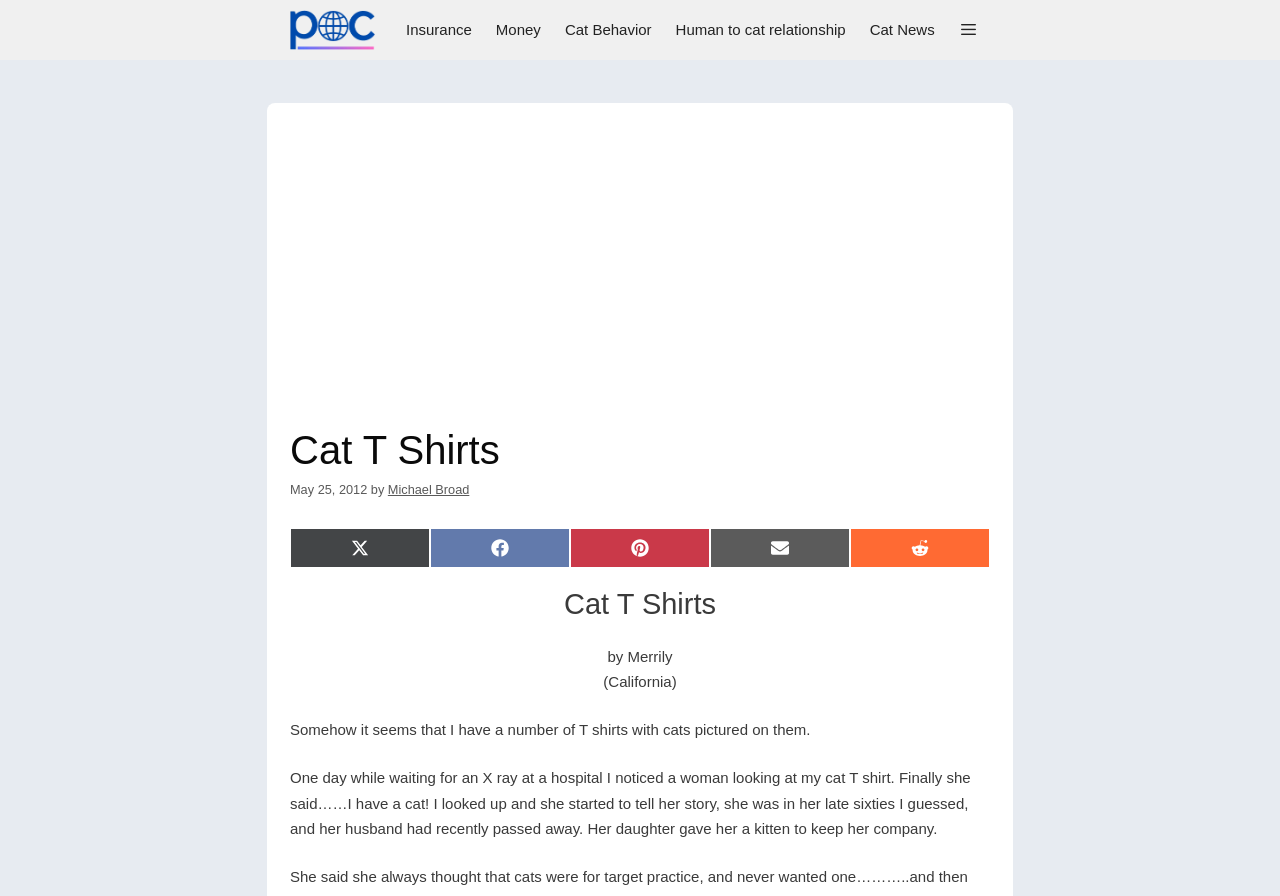Find the bounding box coordinates for the area you need to click to carry out the instruction: "Click on the Cat Behavior link". The coordinates should be four float numbers between 0 and 1, indicated as [left, top, right, bottom].

[0.432, 0.0, 0.518, 0.067]